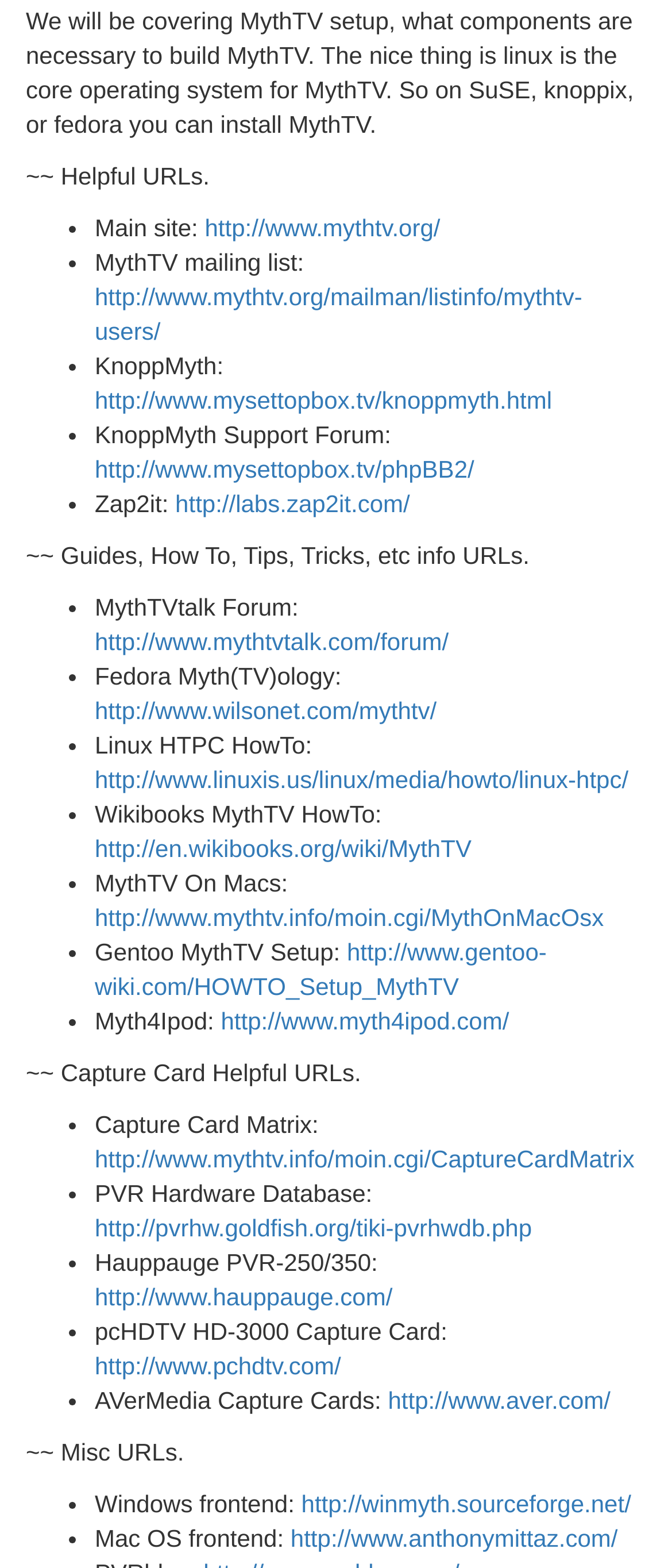Find the bounding box of the UI element described as: "Related Posts". The bounding box coordinates should be given as four float values between 0 and 1, i.e., [left, top, right, bottom].

None